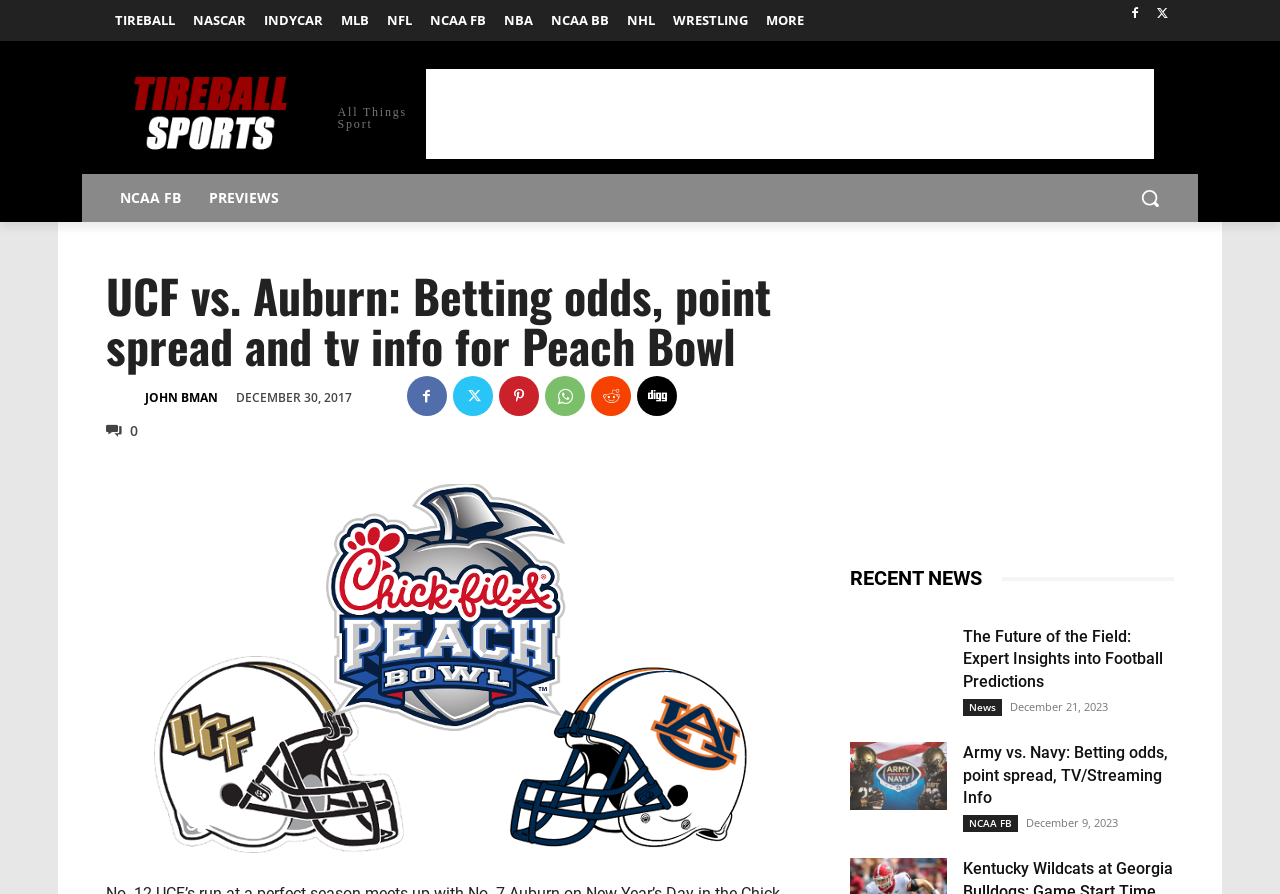Determine the bounding box coordinates for the area you should click to complete the following instruction: "Click on the Tireball Sports link".

[0.083, 0.086, 0.333, 0.176]